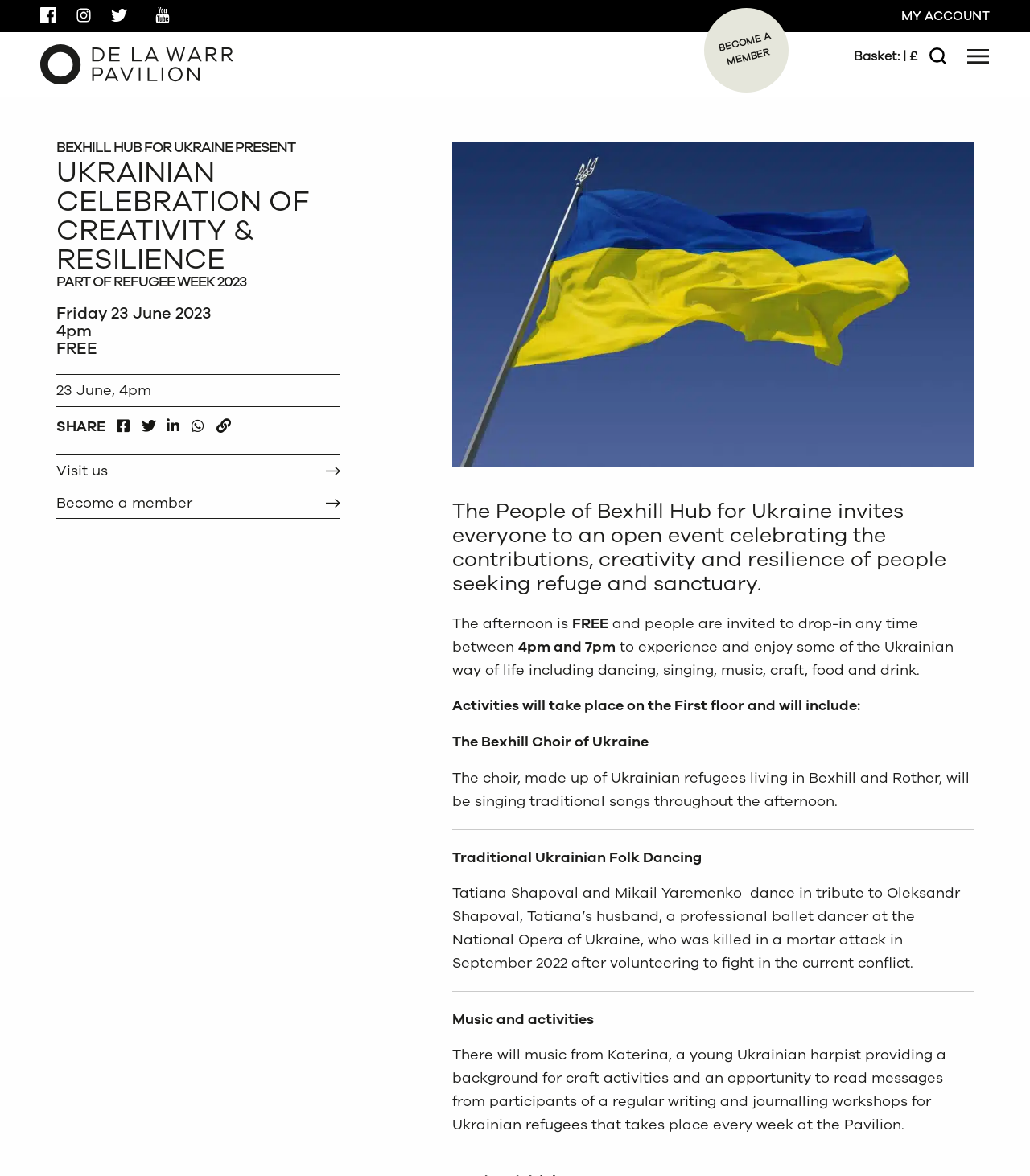From the given element description: "My account", find the bounding box for the UI element. Provide the coordinates as four float numbers between 0 and 1, in the order [left, top, right, bottom].

[0.875, 0.006, 0.961, 0.021]